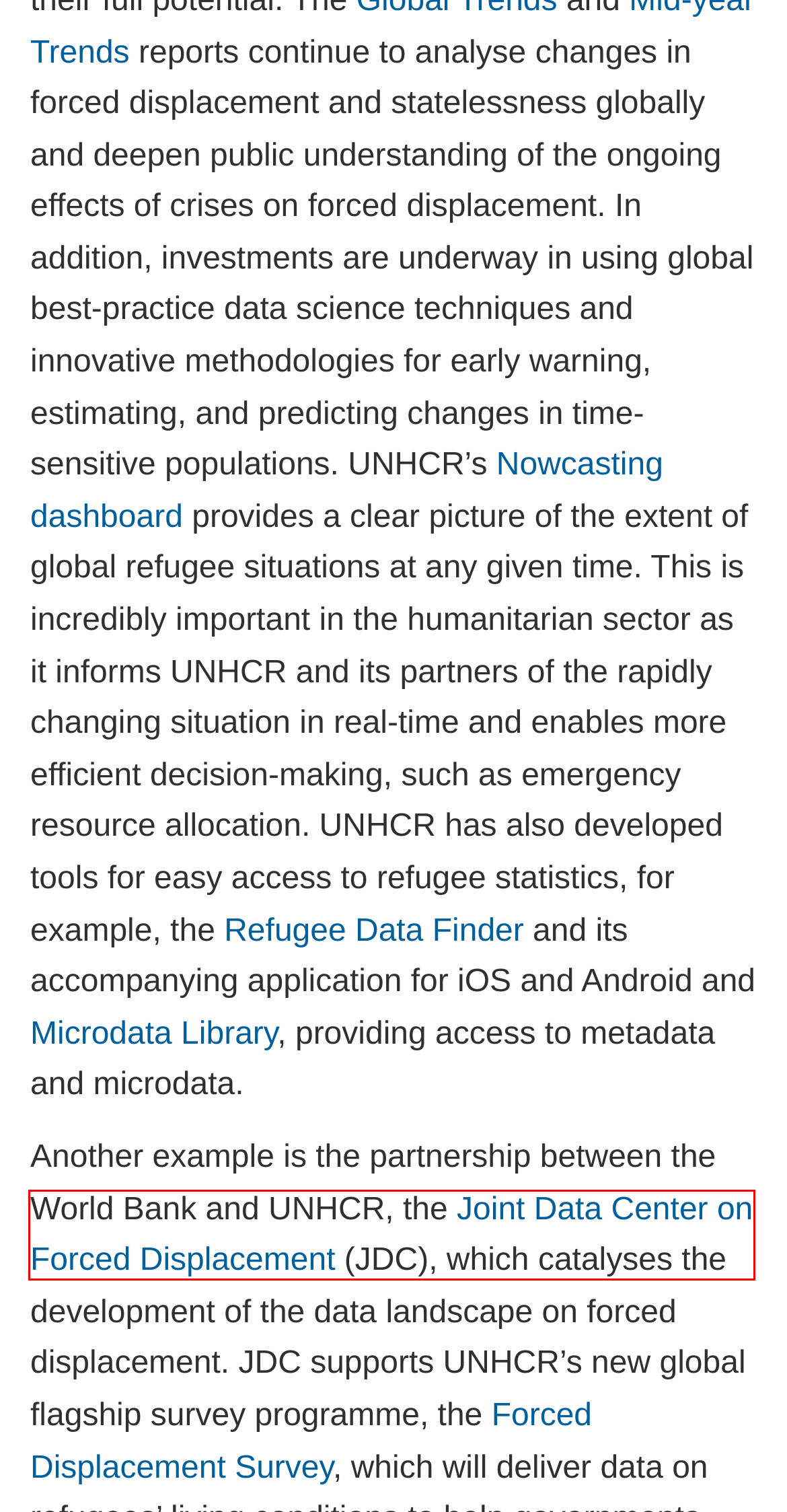You have been given a screenshot of a webpage with a red bounding box around a UI element. Select the most appropriate webpage description for the new webpage that appears after clicking the element within the red bounding box. The choices are:
A. Indicator Report 2023 | UNHCR
B. Data protection | UNHCR
C. Home
D. Terms of Use | United Nations
E. Global Trends | UNHCR
F. Pledges & Contributions | The Global Compact on Refugees | UNHCR
G. Who We Are|Joint Data Center
H. Mid-Year Trends | UNHCR

G